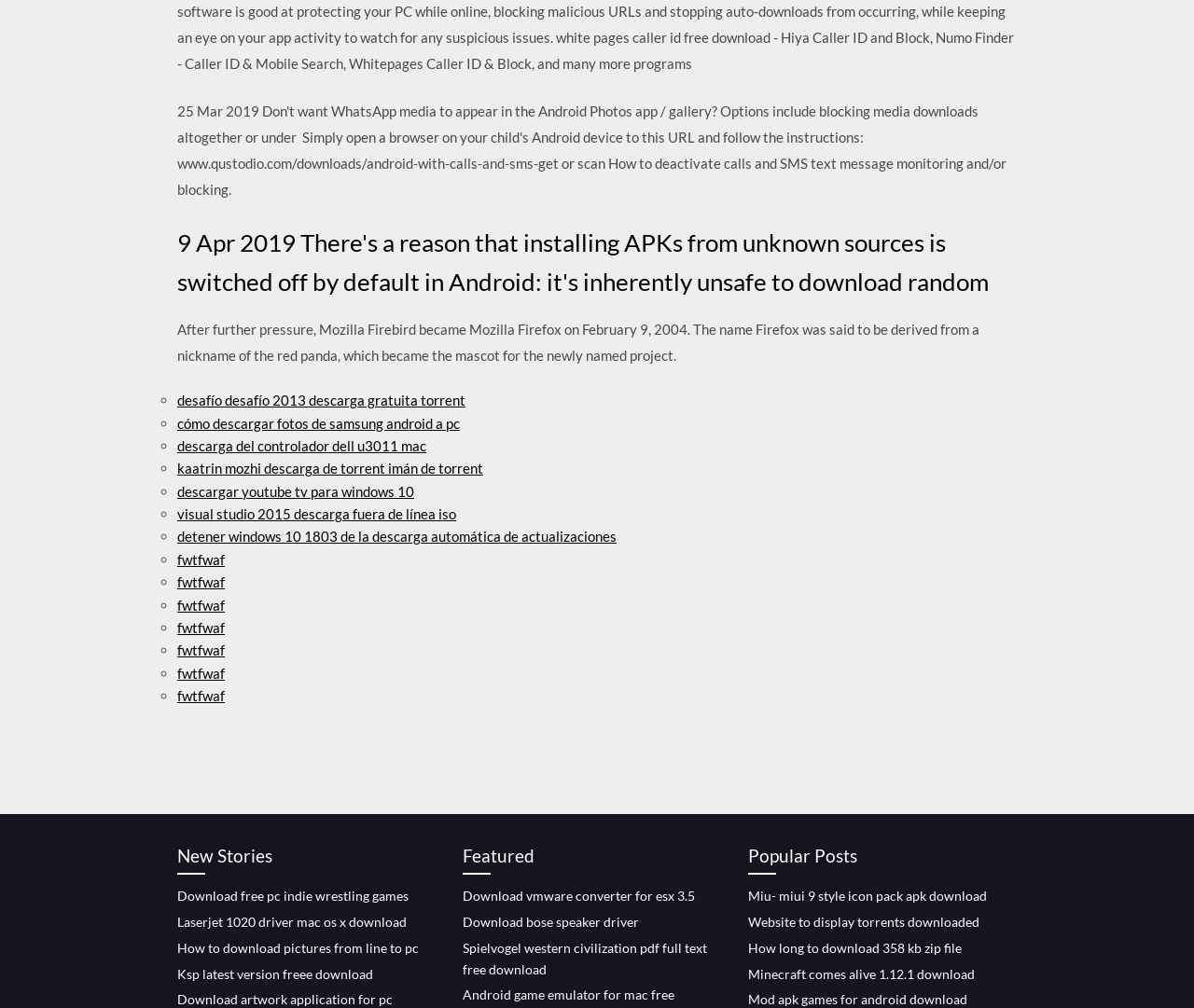Provide the bounding box coordinates of the HTML element described by the text: "Minecraft comes alive 1.12.1 download". The coordinates should be in the format [left, top, right, bottom] with values between 0 and 1.

[0.627, 0.958, 0.816, 0.974]